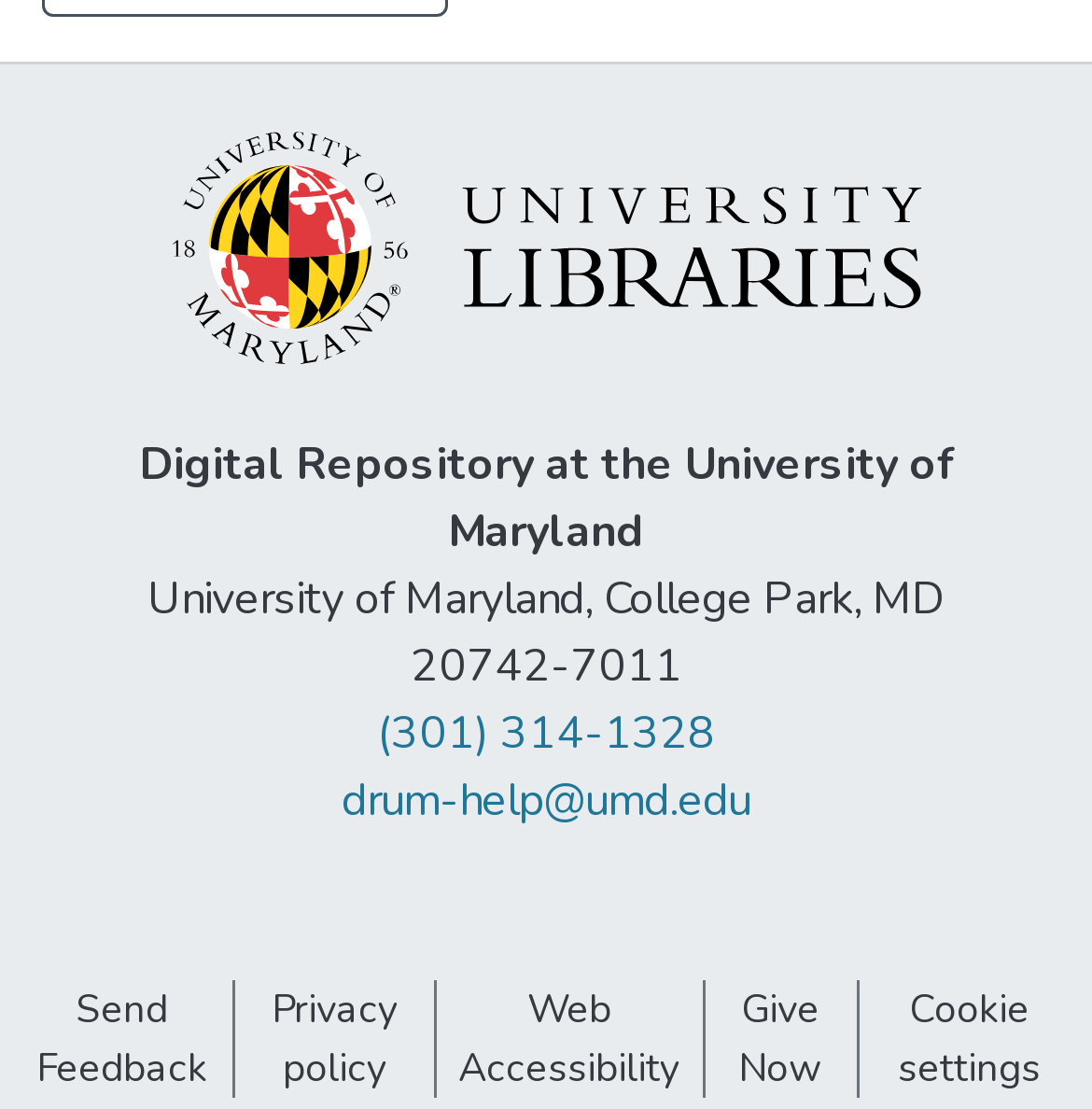Specify the bounding box coordinates of the area that needs to be clicked to achieve the following instruction: "View Agendas & Minutes".

None